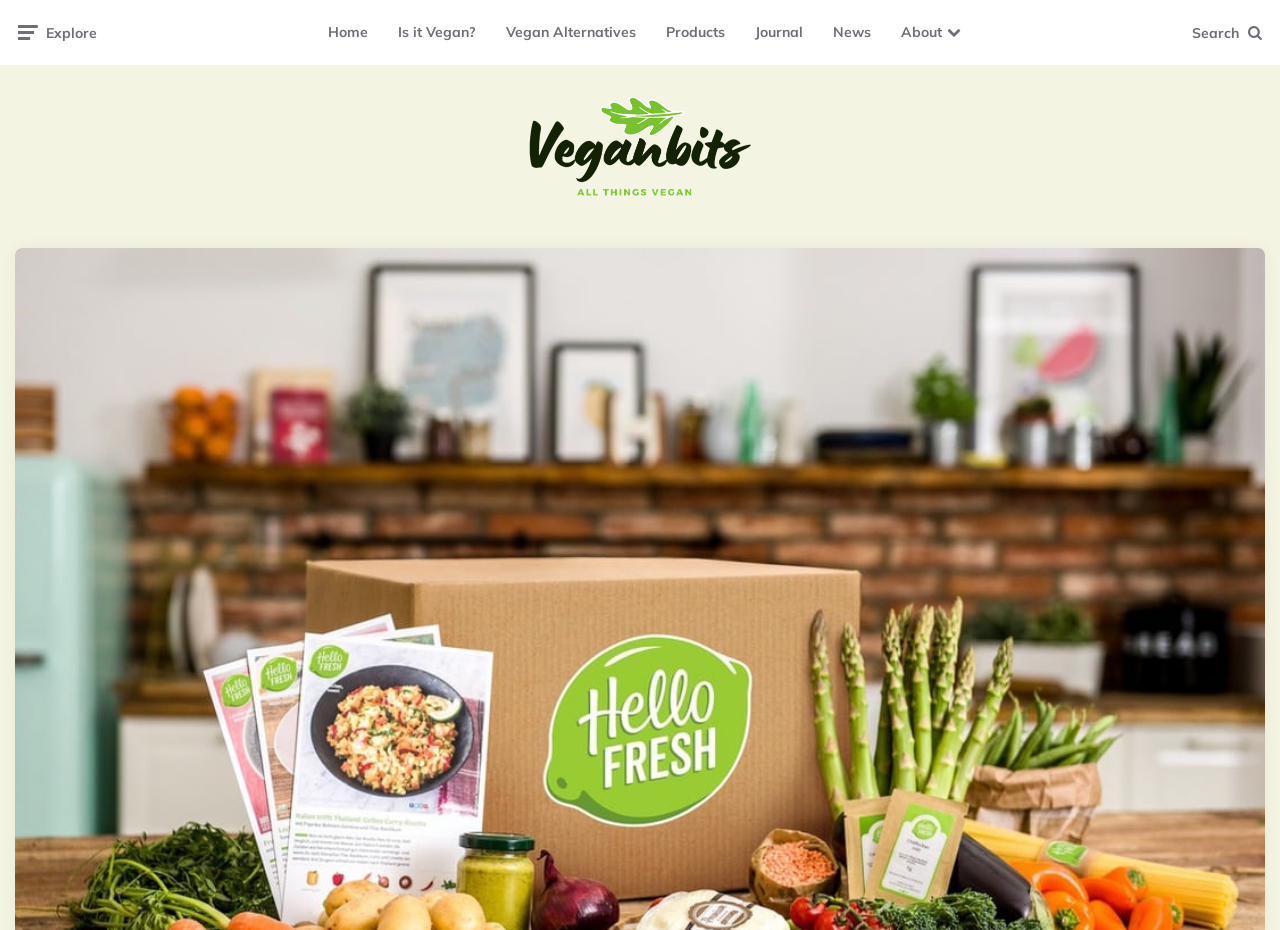Please mark the clickable region by giving the bounding box coordinates needed to complete this instruction: "click on Home".

[0.245, 0.005, 0.299, 0.065]